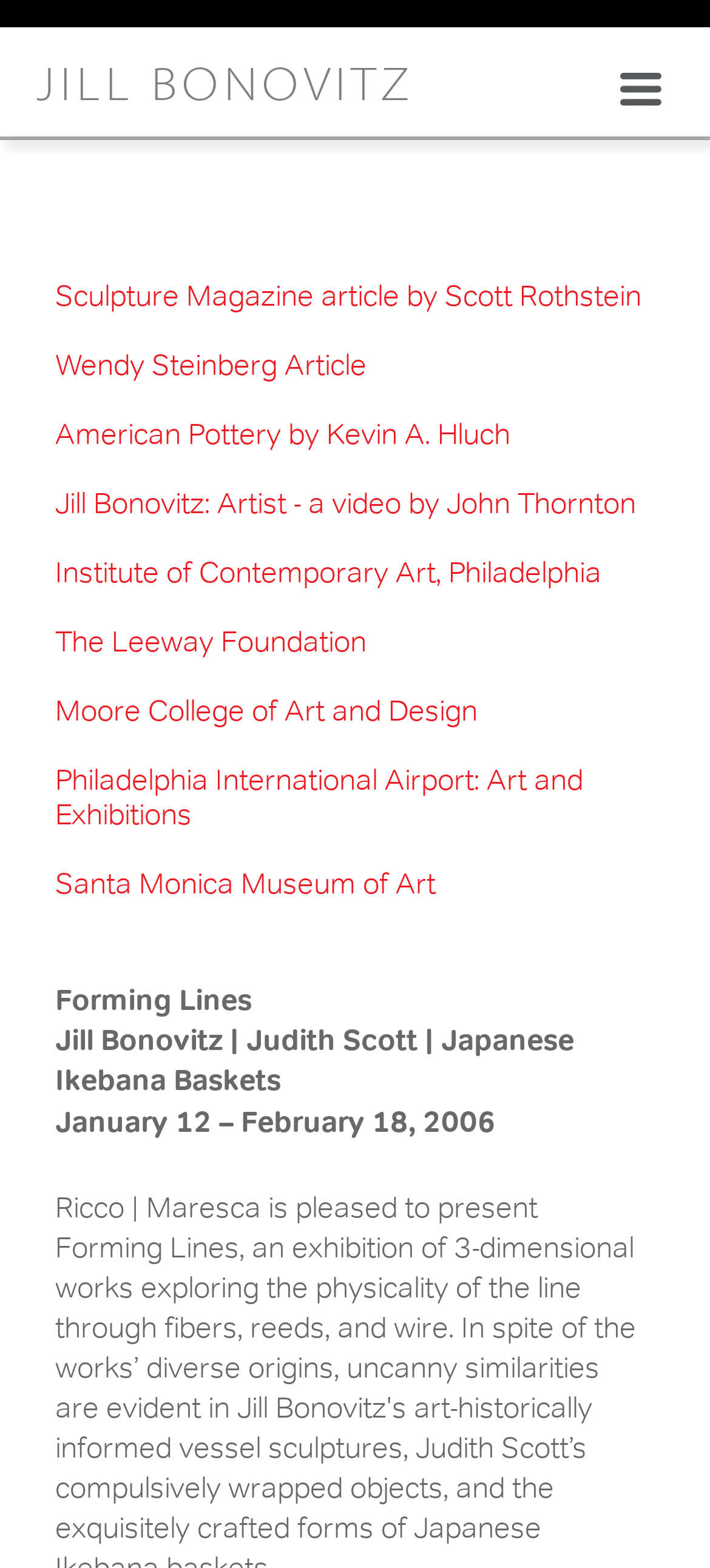Give a one-word or one-phrase response to the question:
When was the exhibition 'Forming Lines' held?

January 12 – February 18, 2006